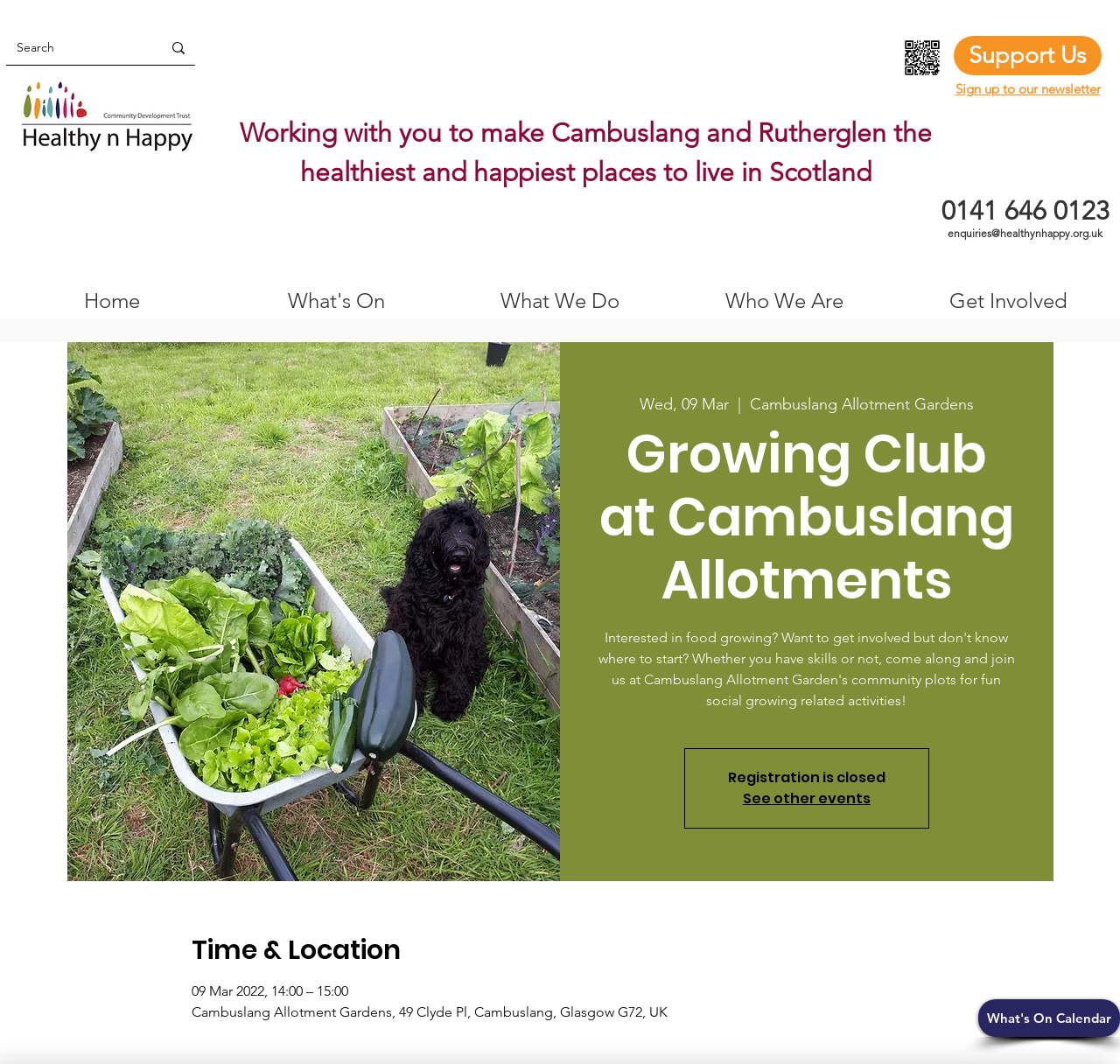Bounding box coordinates are given in the format (top-left x, top-left y, bottom-right x, bottom-right y). All values should be floating point numbers between 0 and 1. Provide the bounding box coordinate for the UI element described as: What We Do

[0.4, 0.266, 0.6, 0.299]